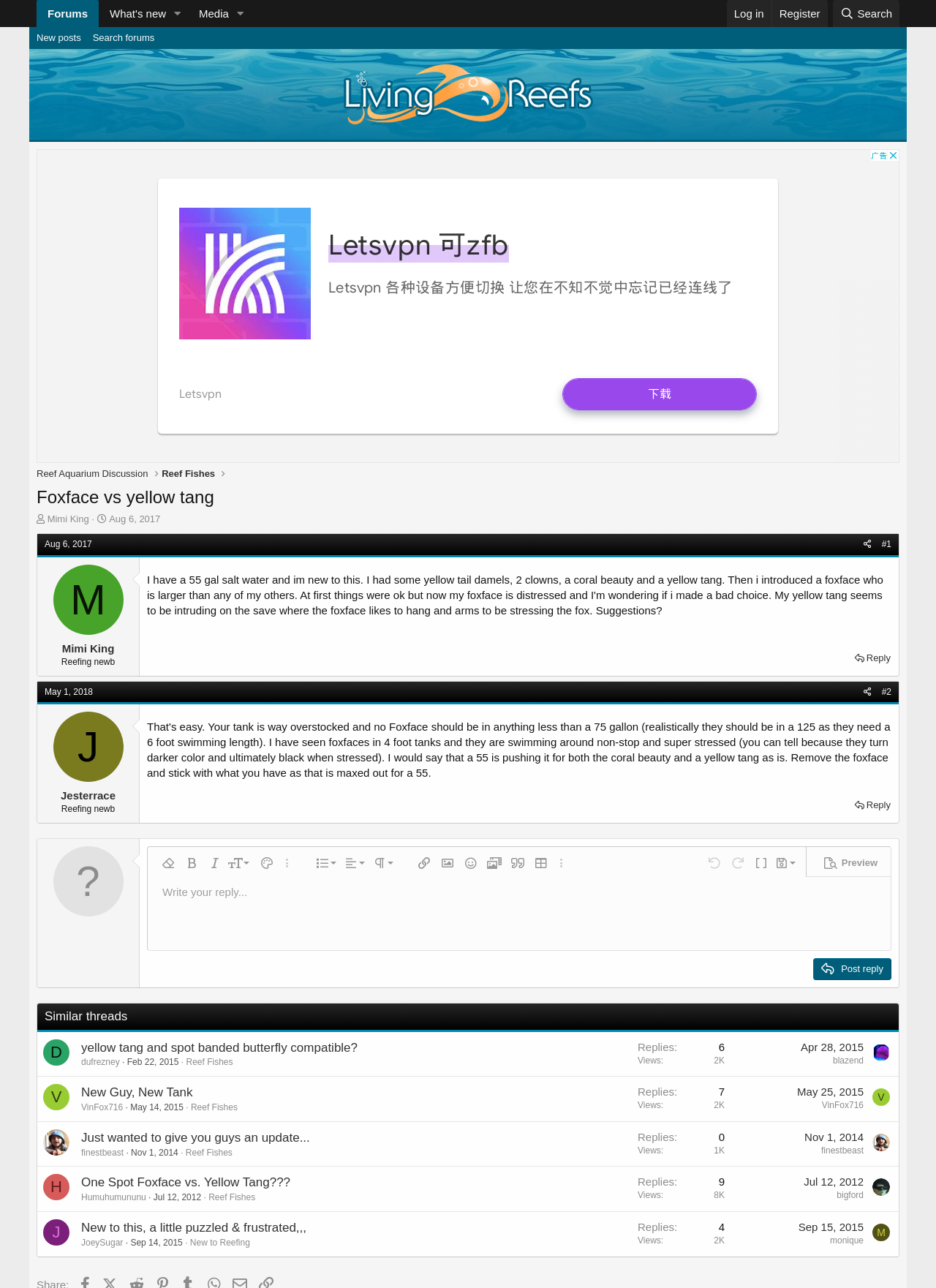How many replies are there in the first thread?
Refer to the image and give a detailed answer to the query.

I counted the number of replies in the first thread by looking at the thread started by Mimi King on Aug 6, 2017. There is only one reply from Jesterrace on May 1, 2018.